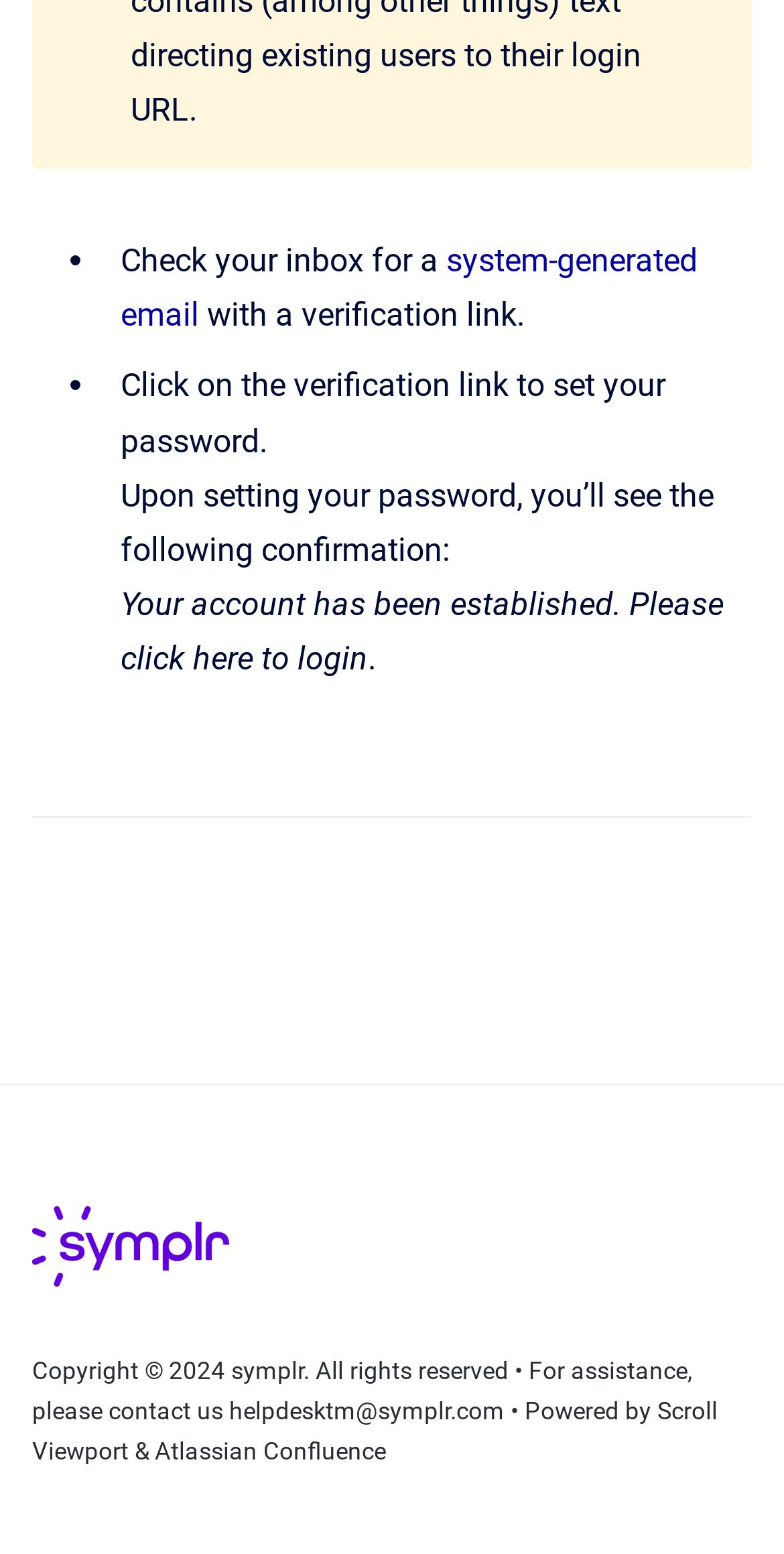Please respond to the question with a concise word or phrase:
Who owns the copyright?

symplr